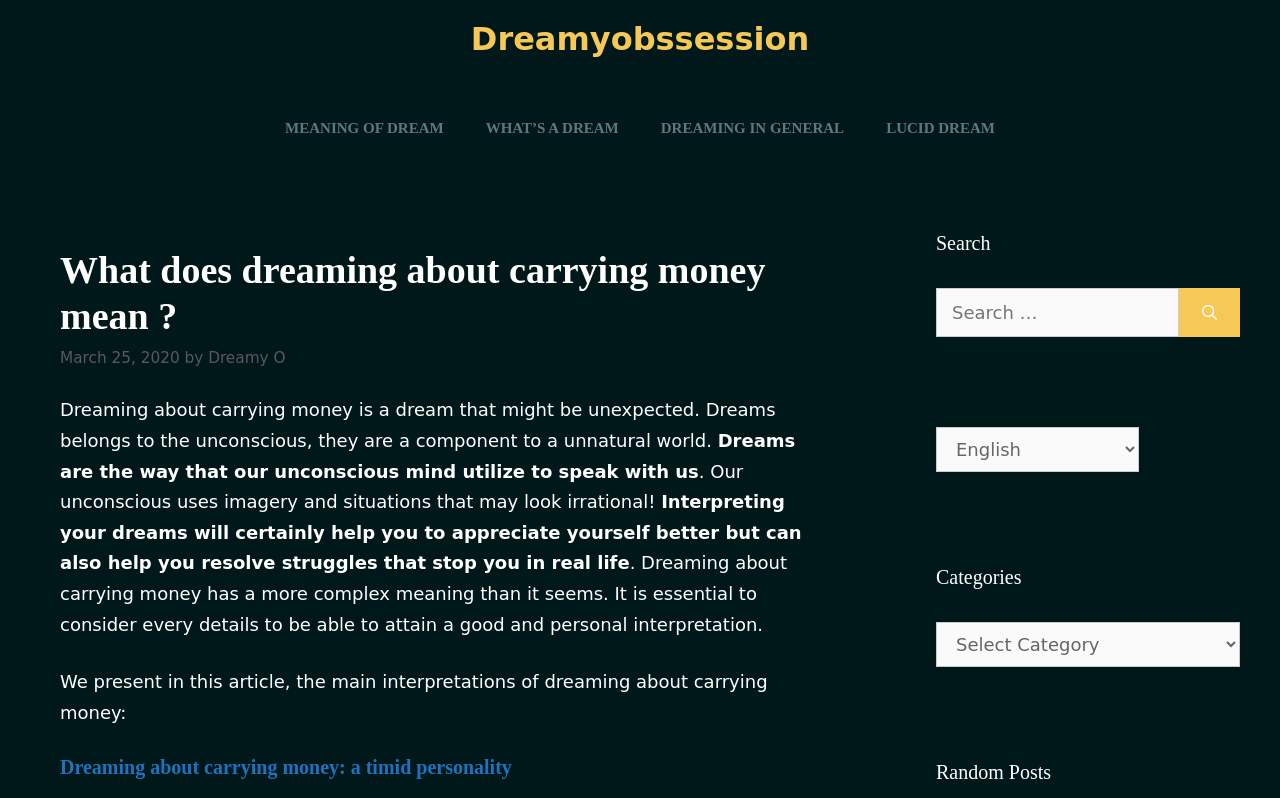Reply to the question with a brief word or phrase: What is the function of the search box?

To search for something